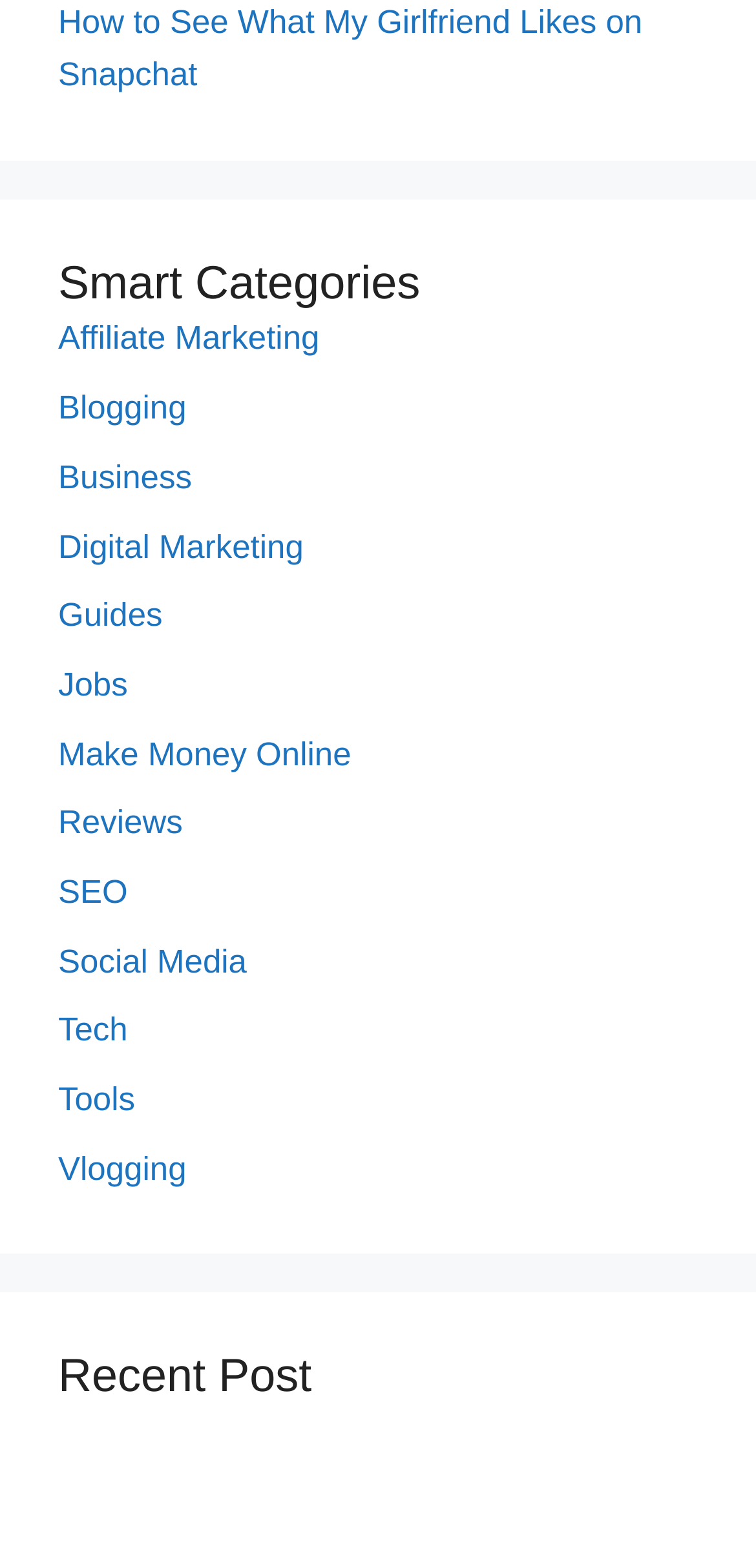Can you pinpoint the bounding box coordinates for the clickable element required for this instruction: "Open 'How to Find a Facebook Account by Phone Number'"? The coordinates should be four float numbers between 0 and 1, i.e., [left, top, right, bottom].

[0.077, 0.961, 0.205, 0.985]